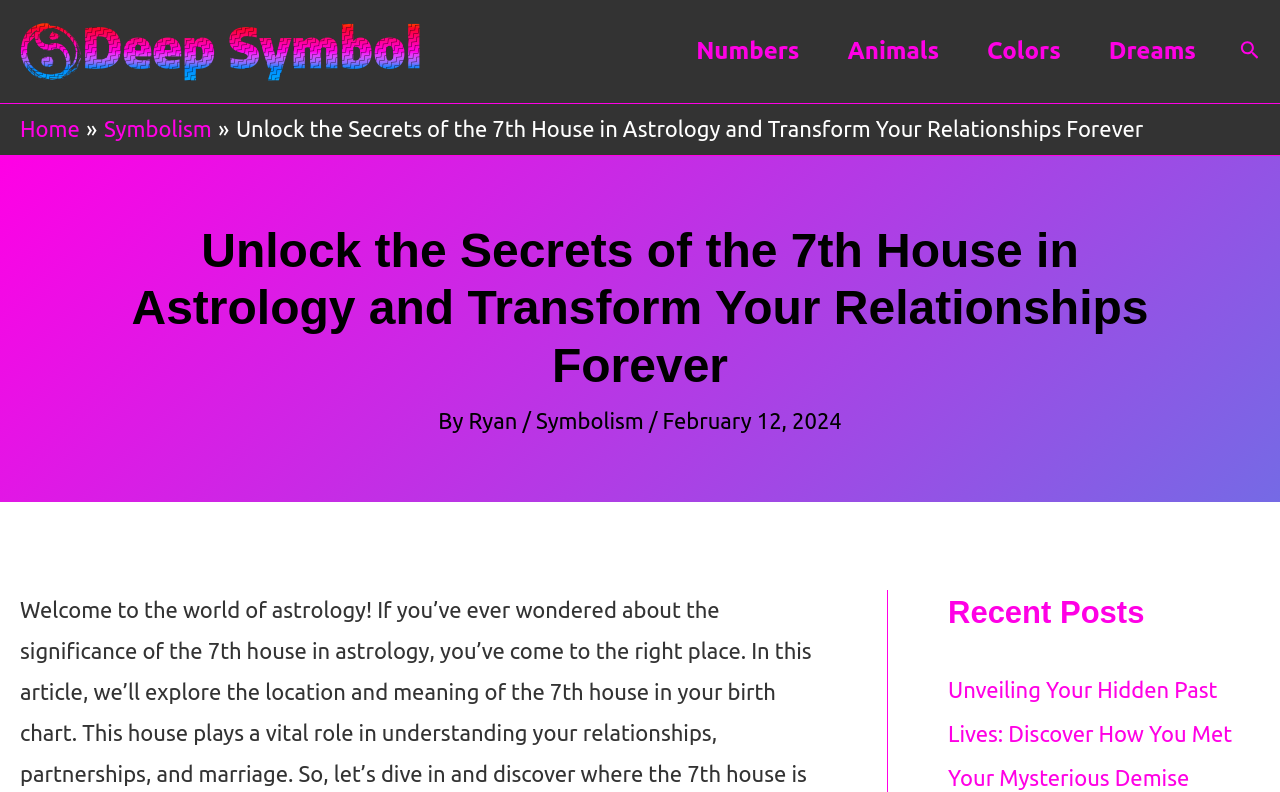Observe the image and answer the following question in detail: Who is the author of the article?

The author of the article is mentioned below the main heading, and it is a link with the text 'Ryan'.